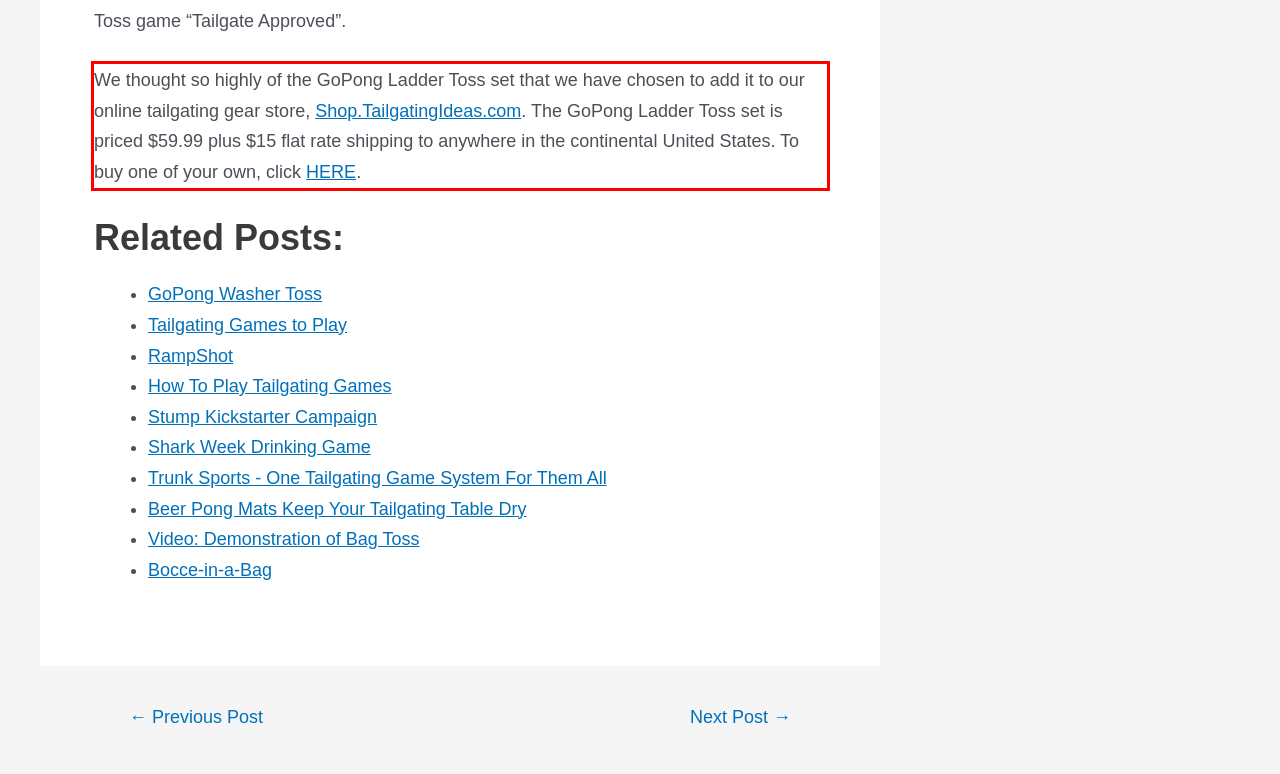By examining the provided screenshot of a webpage, recognize the text within the red bounding box and generate its text content.

We thought so highly of the GoPong Ladder Toss set that we have chosen to add it to our online tailgating gear store, Shop.TailgatingIdeas.com. The GoPong Ladder Toss set is priced $59.99 plus $15 flat rate shipping to anywhere in the continental United States. To buy one of your own, click HERE.